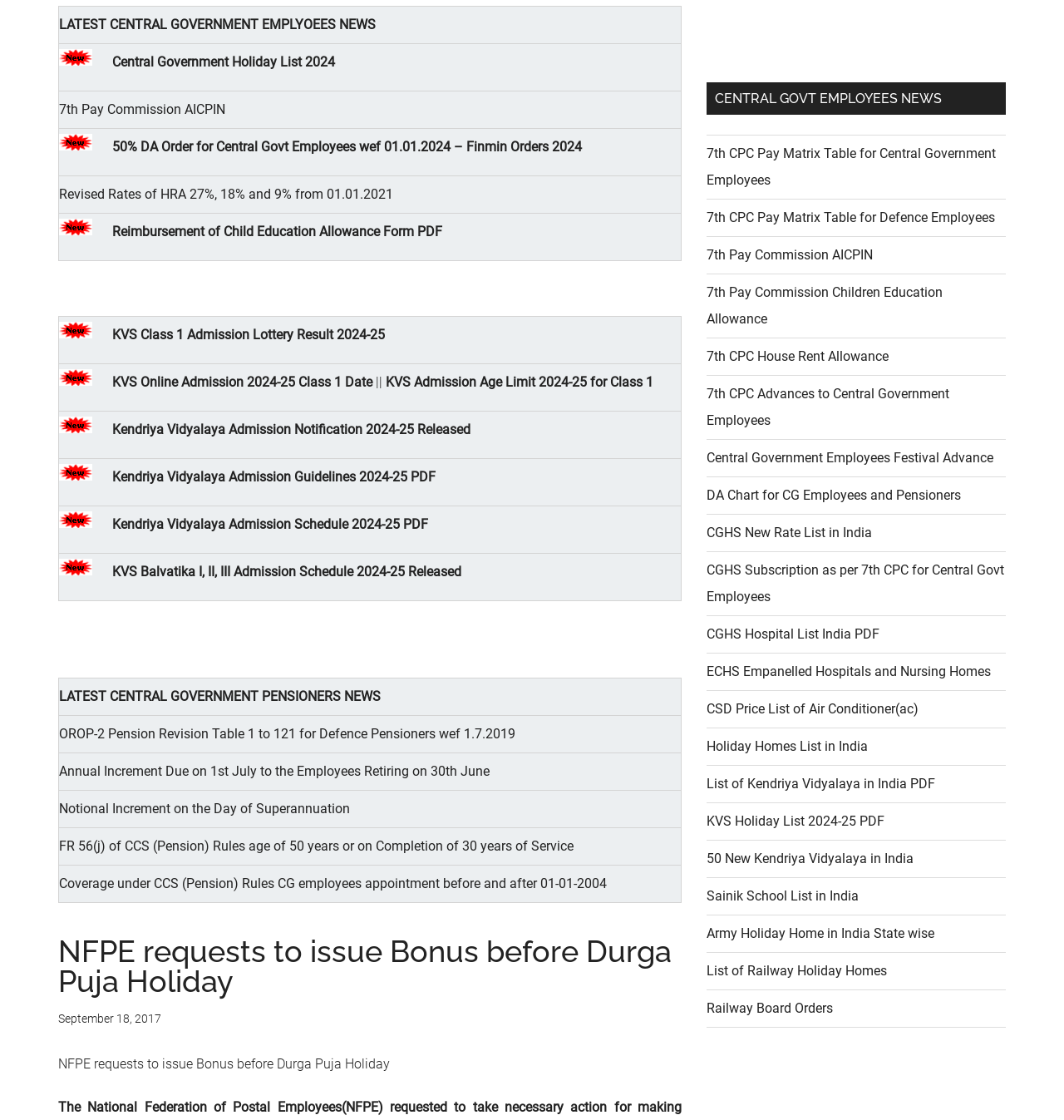Locate the bounding box of the UI element described by: "List of Railway Holiday Homes" in the given webpage screenshot.

[0.664, 0.86, 0.834, 0.874]